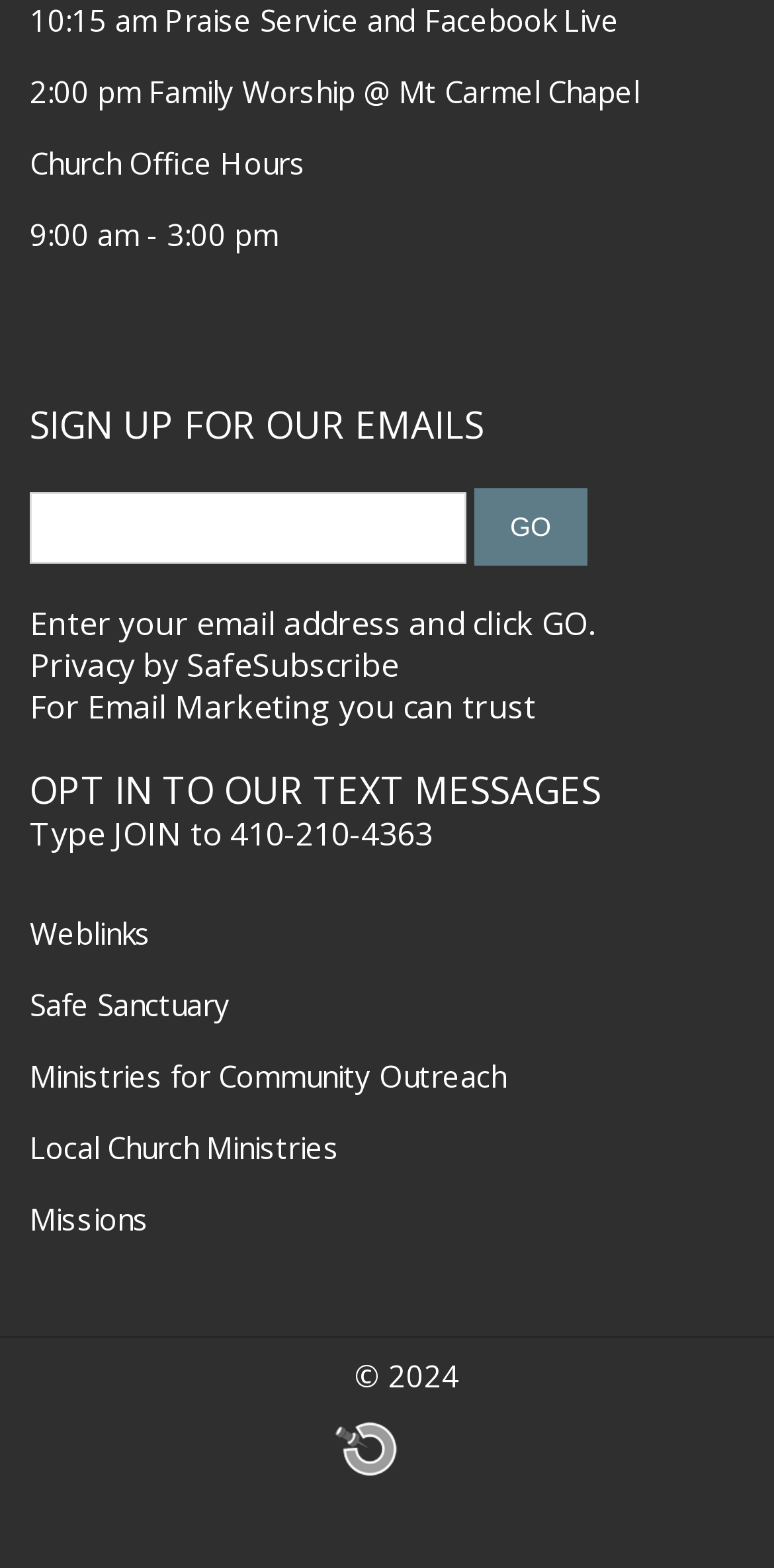Provide a one-word or short-phrase response to the question:
What is the link 'Safe Sanctuary' related to?

Ministries